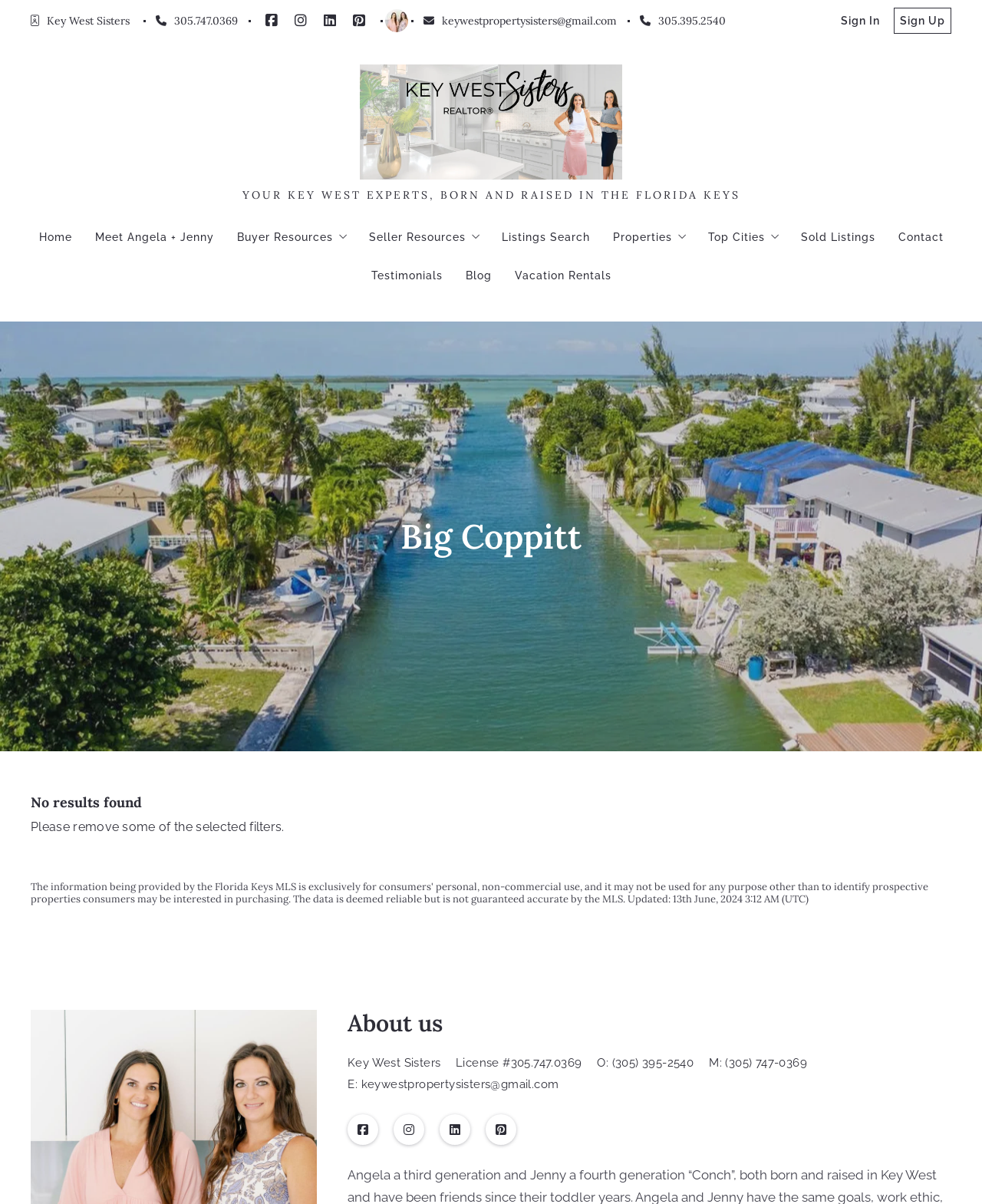Extract the bounding box coordinates for the HTML element that matches this description: "Seller Resources". The coordinates should be four float numbers between 0 and 1, i.e., [left, top, right, bottom].

[0.375, 0.184, 0.487, 0.209]